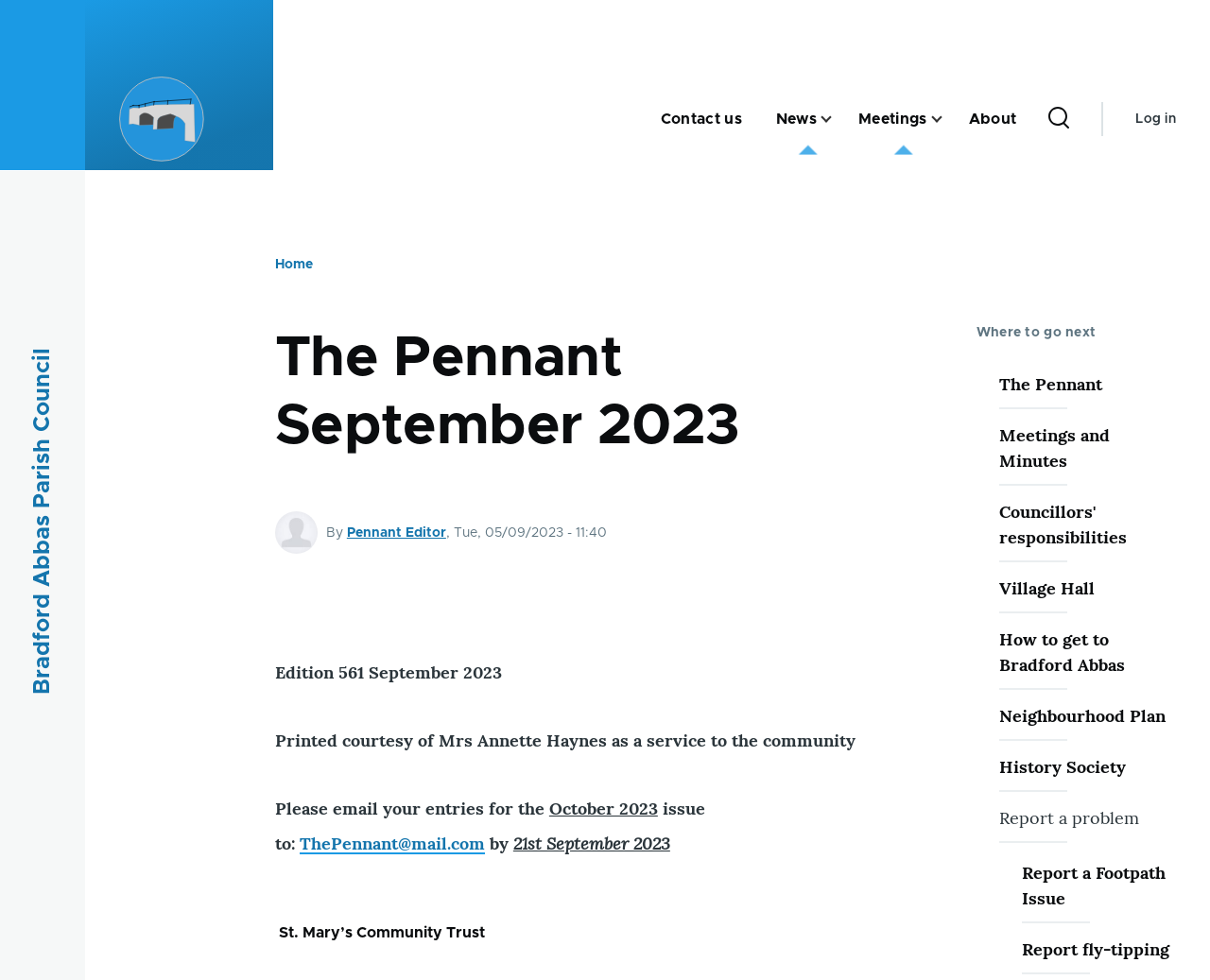Highlight the bounding box of the UI element that corresponds to this description: "Meetings and Minutes".

[0.826, 0.418, 0.972, 0.496]